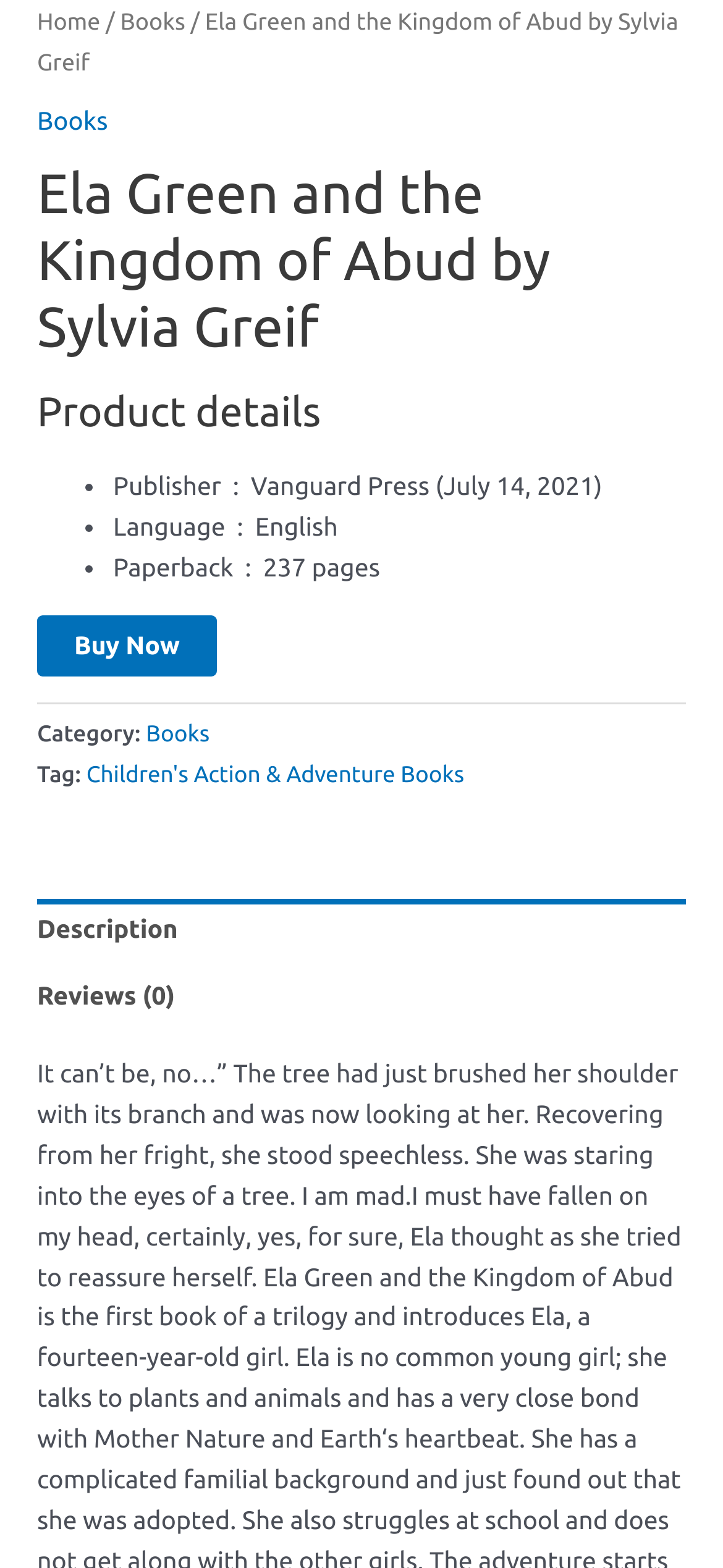Could you highlight the region that needs to be clicked to execute the instruction: "Click the 'Home' link"?

[0.051, 0.006, 0.139, 0.023]